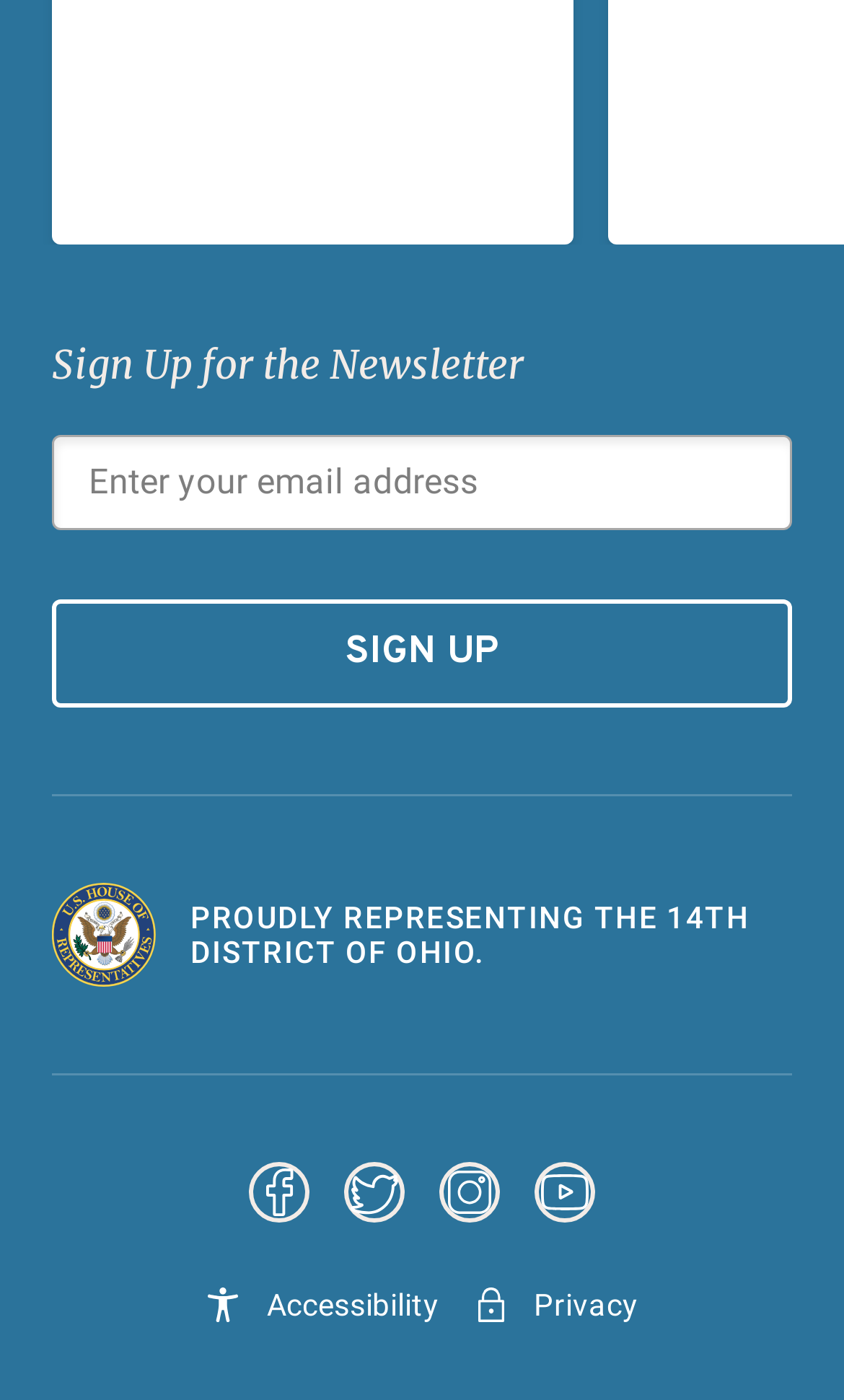Use a single word or phrase to answer the question: What is the purpose of the textbox?

Enter email address